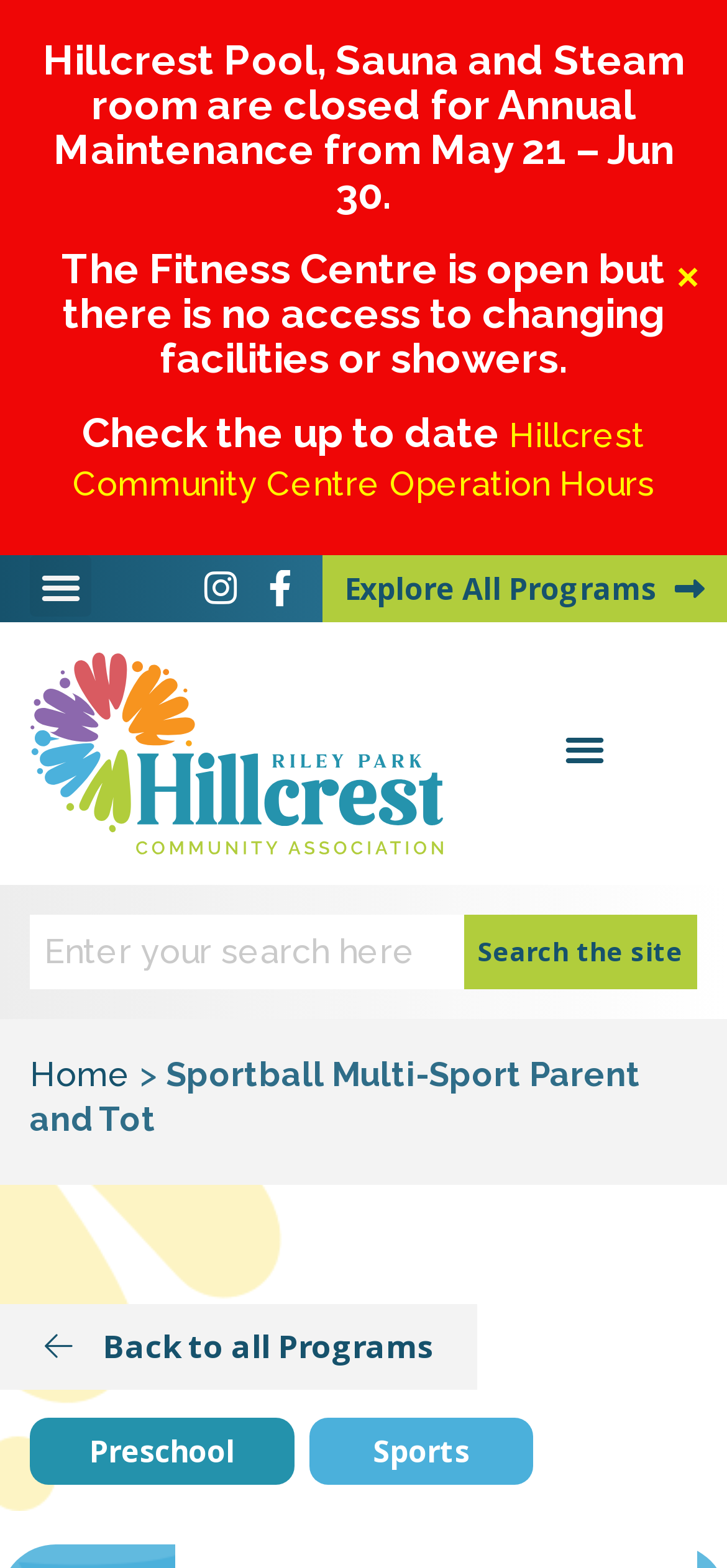Indicate the bounding box coordinates of the element that must be clicked to execute the instruction: "Search the site". The coordinates should be given as four float numbers between 0 and 1, i.e., [left, top, right, bottom].

[0.638, 0.583, 0.959, 0.63]